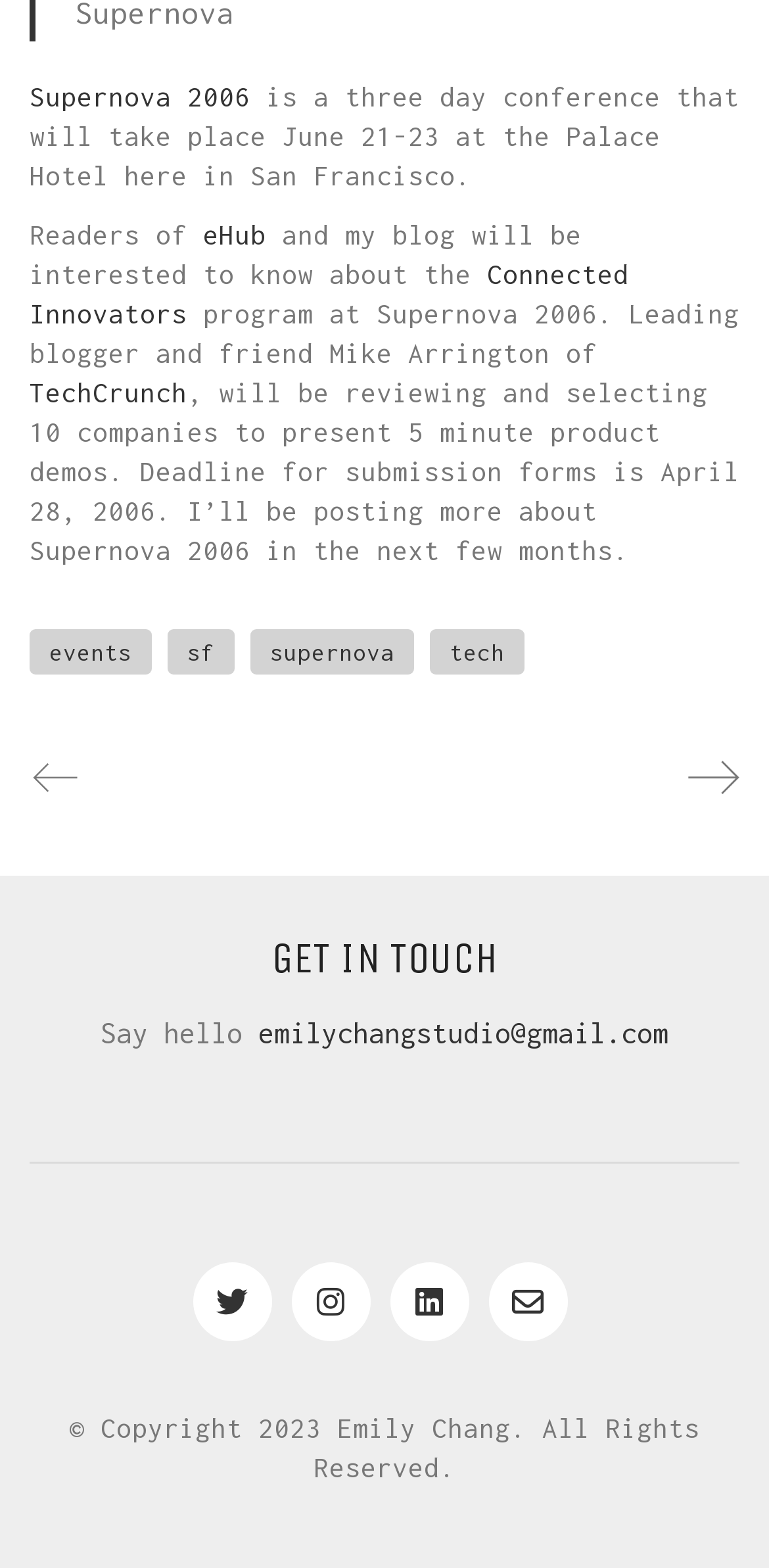Locate the bounding box of the UI element described by: "Newer Post MashupCamp Day 1" in the given webpage screenshot.

[0.577, 0.475, 0.962, 0.521]